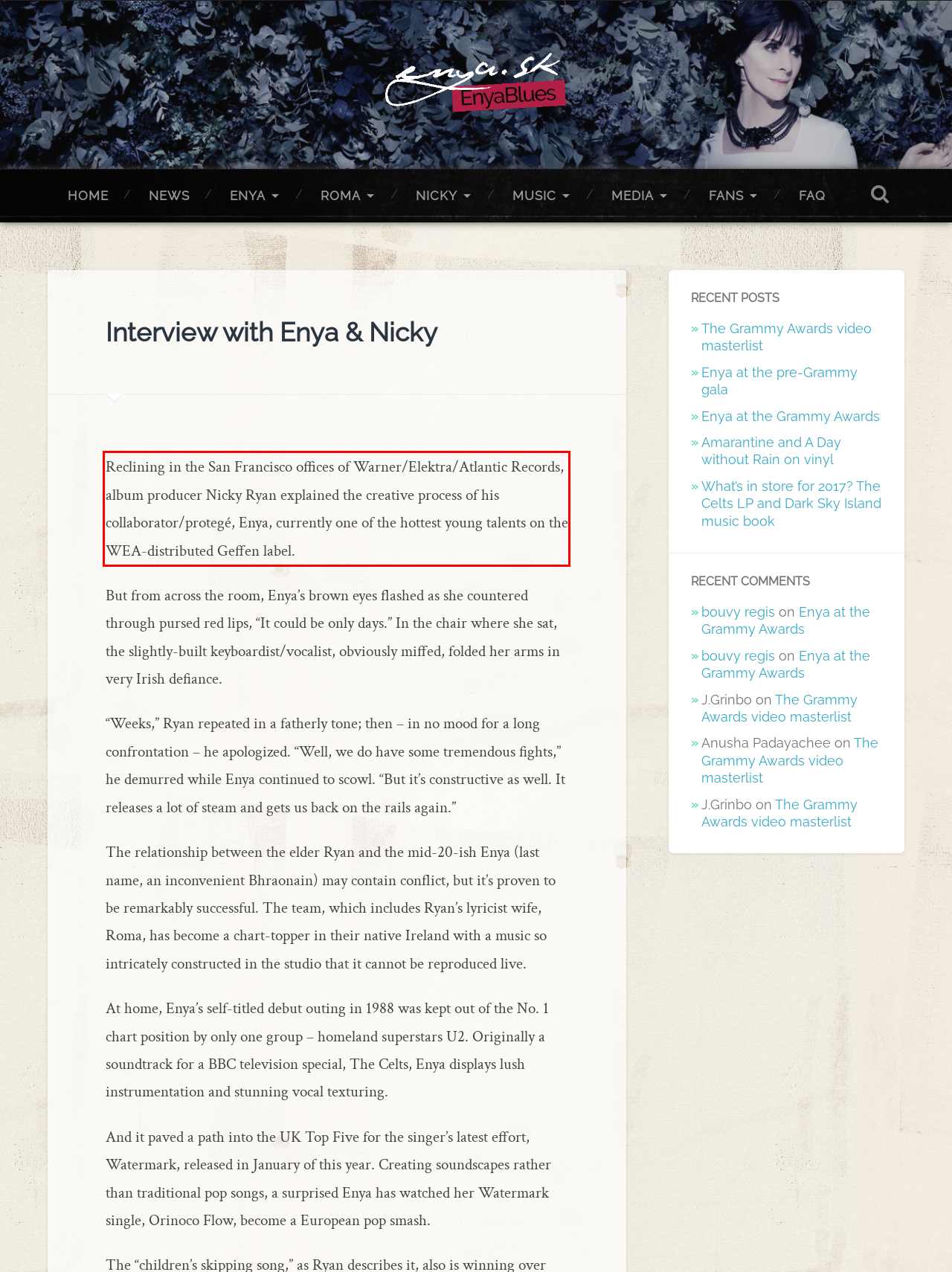There is a UI element on the webpage screenshot marked by a red bounding box. Extract and generate the text content from within this red box.

Reclining in the San Francisco offices of Warner/Elektra/Atlantic Records, album producer Nicky Ryan explained the creative process of his collaborator/protegé, Enya, currently one of the hottest young talents on the WEA-distributed Geffen label.